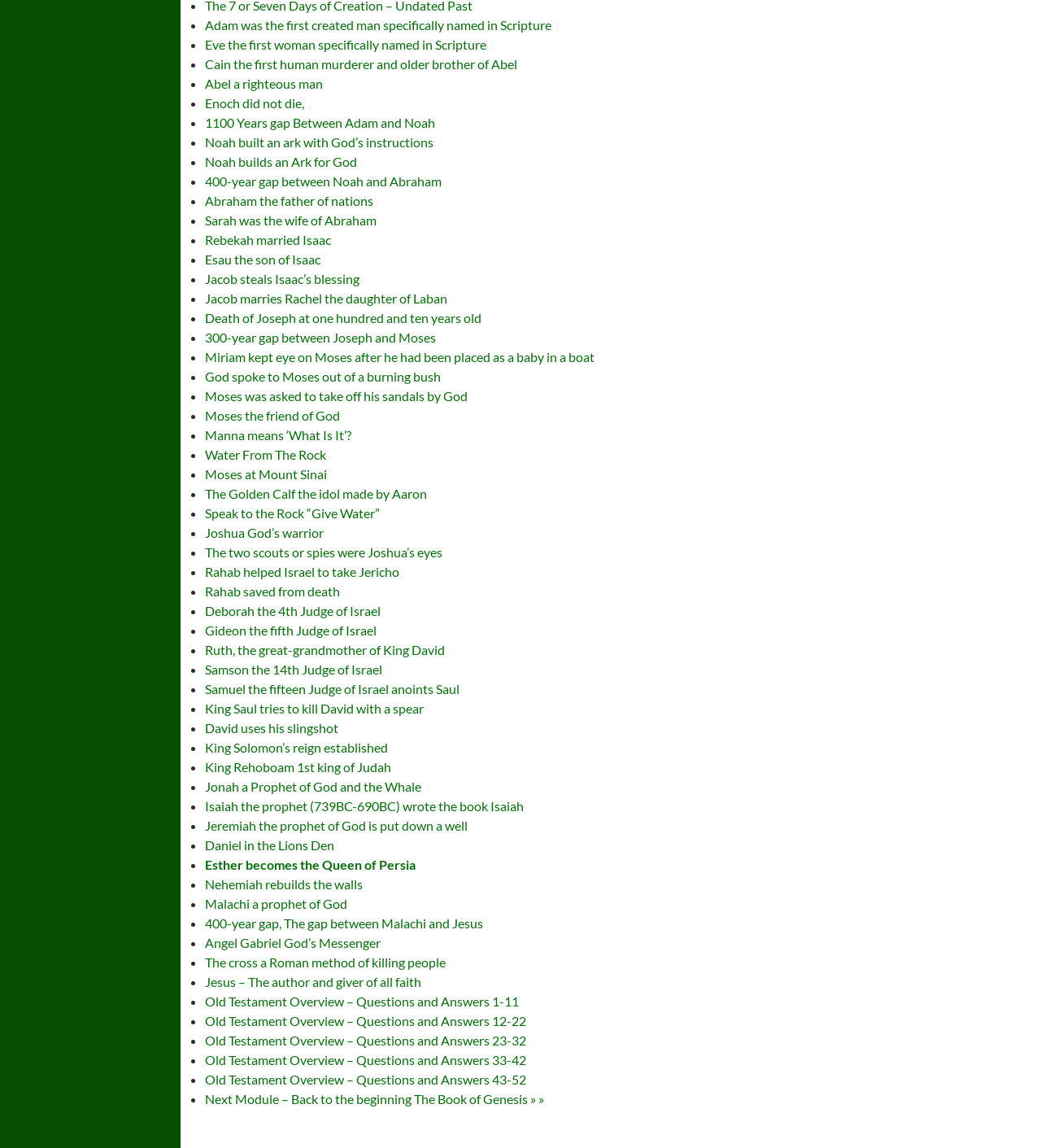What was the name of the king who tried to kill David with a spear?
Based on the screenshot, provide your answer in one word or phrase.

King Saul